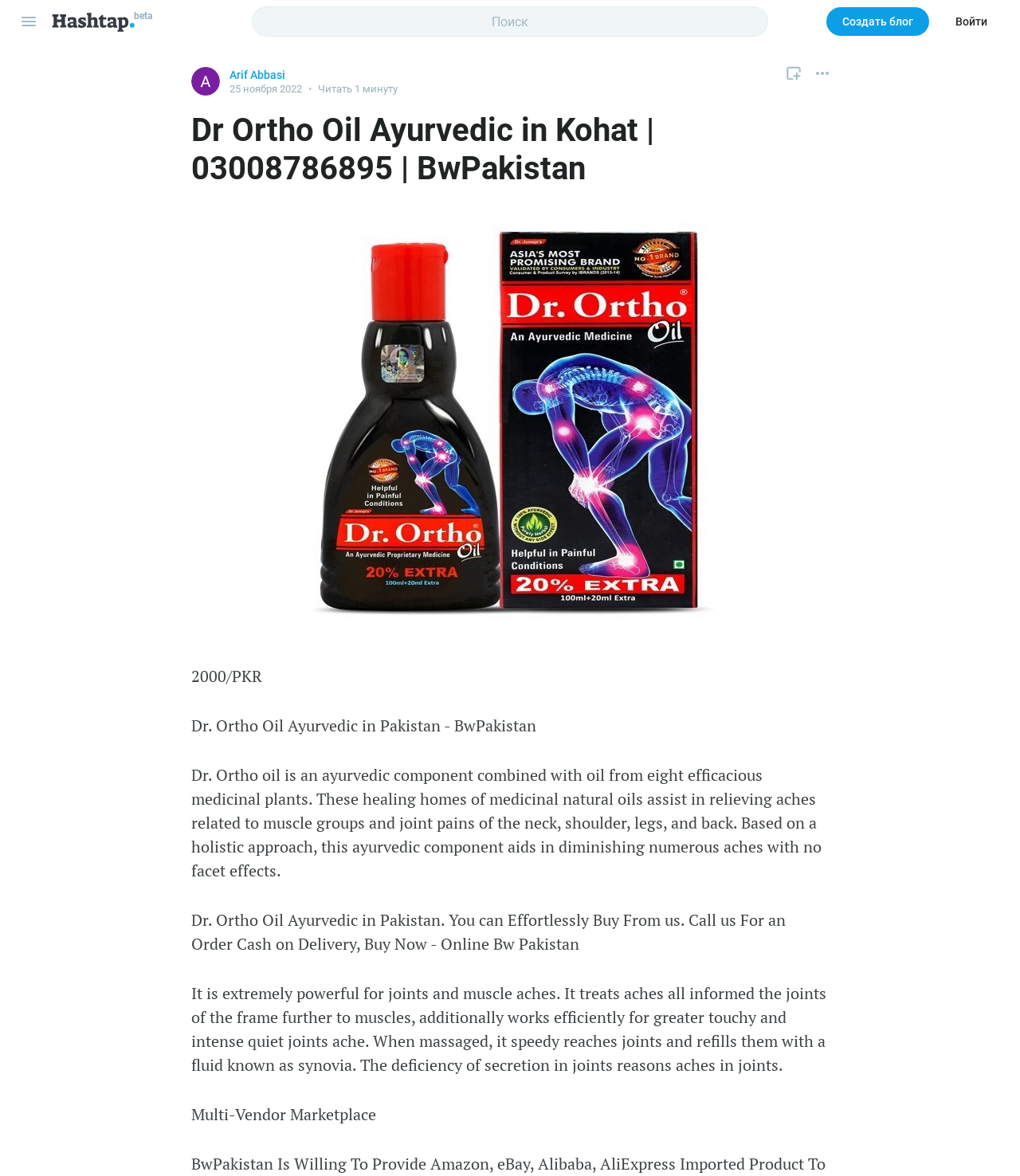Please provide a one-word or phrase answer to the question: 
What is the name of the product?

Dr. Ortho Oil Ayurvedic